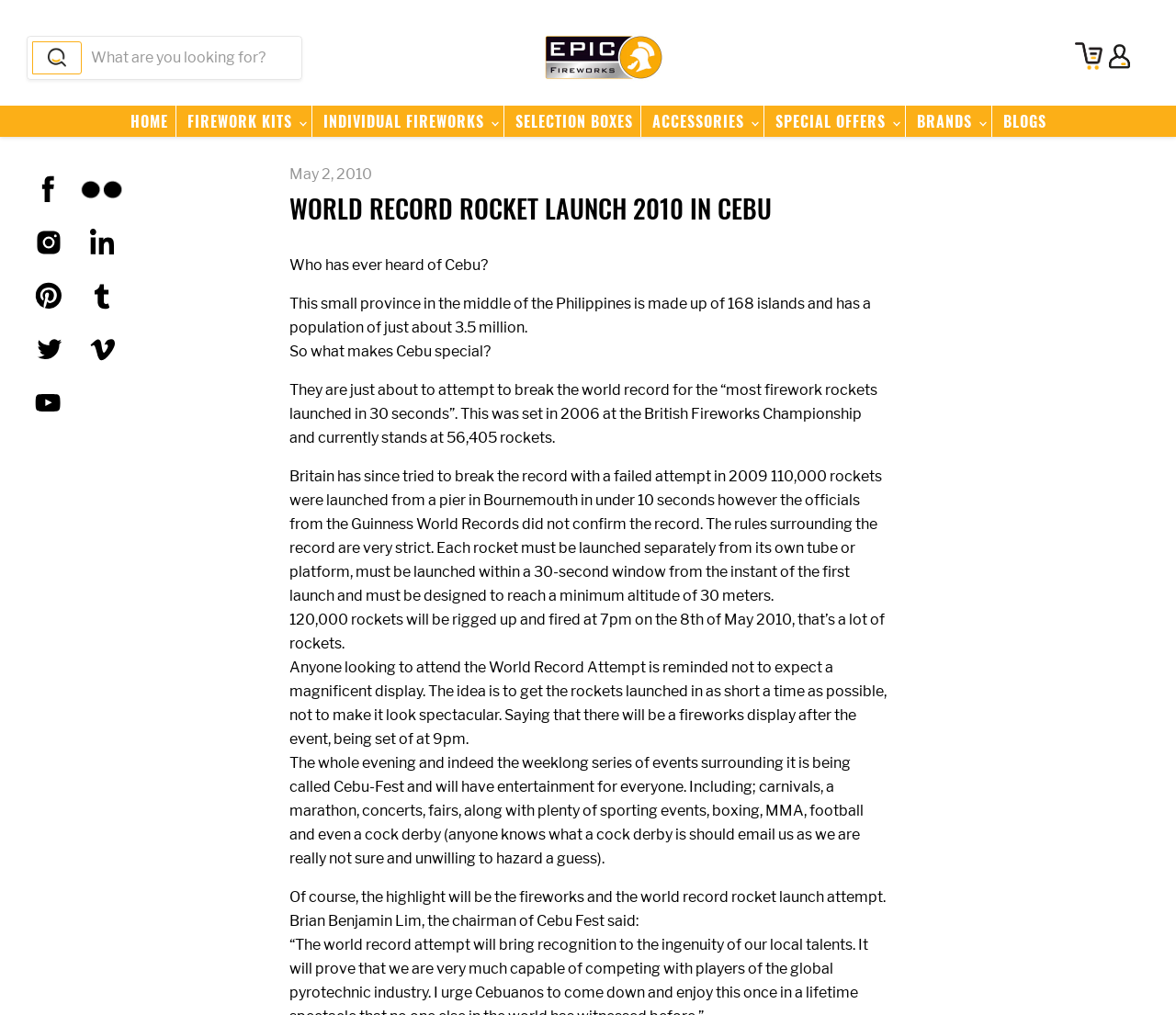Based on the provided description, "Find us on Instagram", find the bounding box of the corresponding UI element in the screenshot.

[0.022, 0.216, 0.061, 0.262]